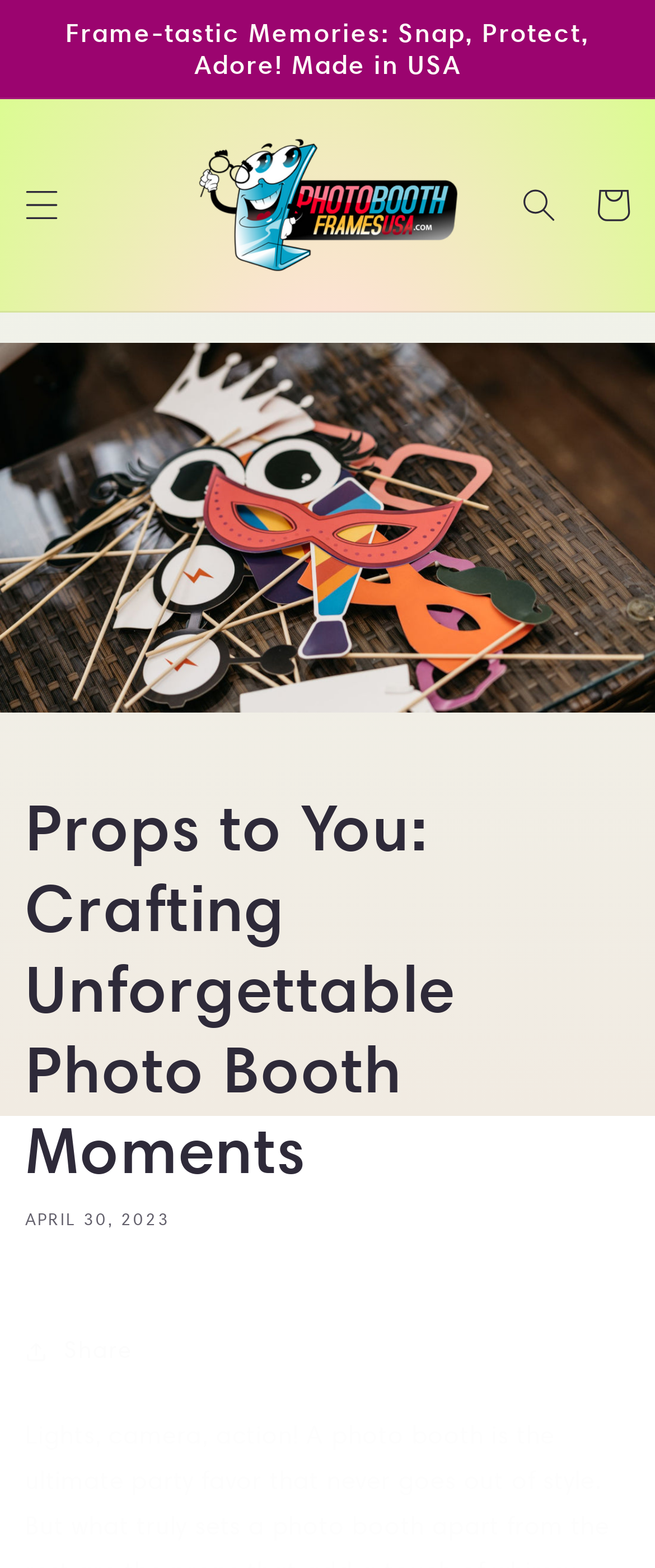Use one word or a short phrase to answer the question provided: 
What is the theme of the image on the webpage?

Photo Booth Props